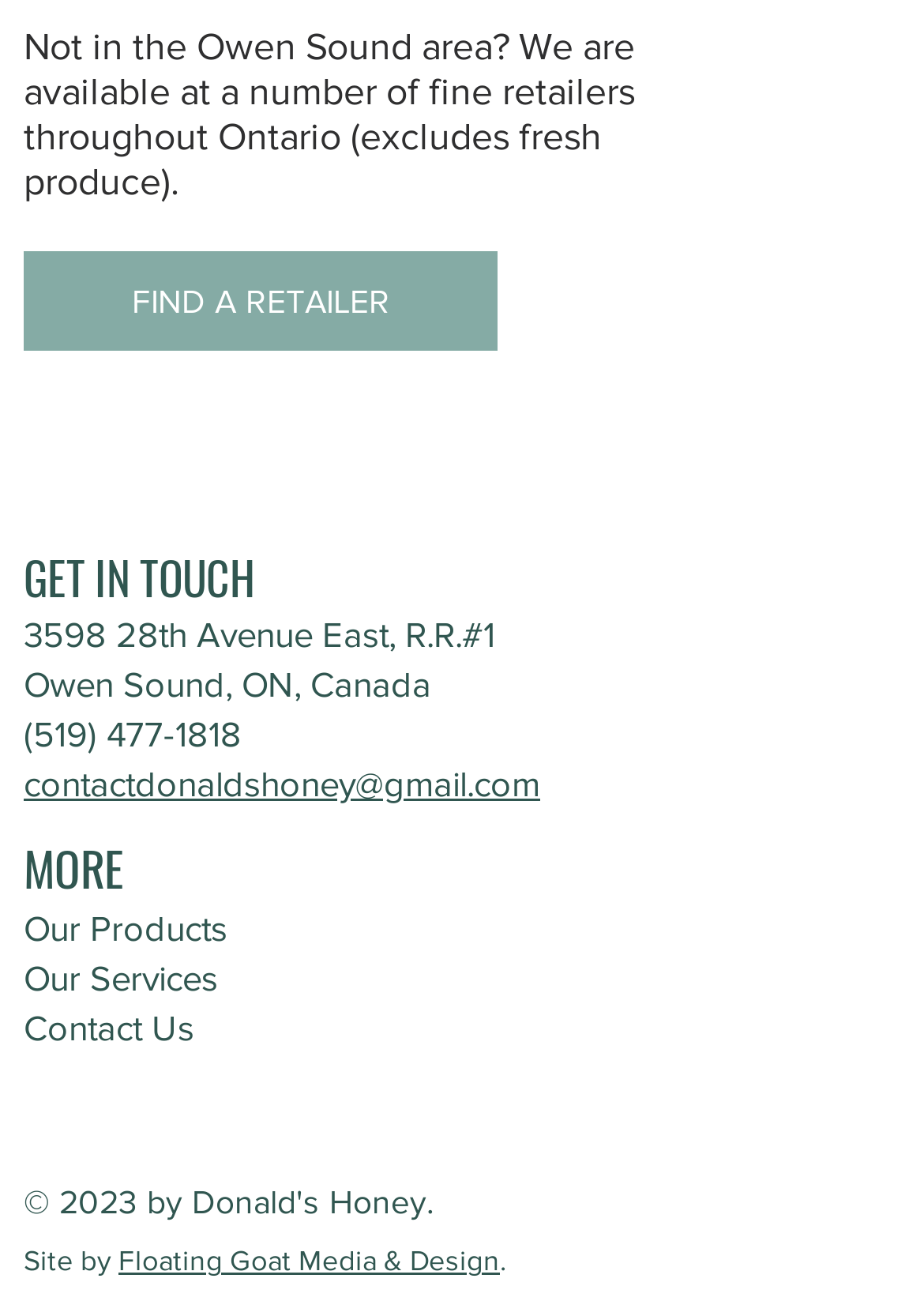What is the company's email address?
Please ensure your answer to the question is detailed and covers all necessary aspects.

I found the email address by looking at the 'GET IN TOUCH' section, where I saw a link with the email address 'contactdonaldshoney@gmail.com'.